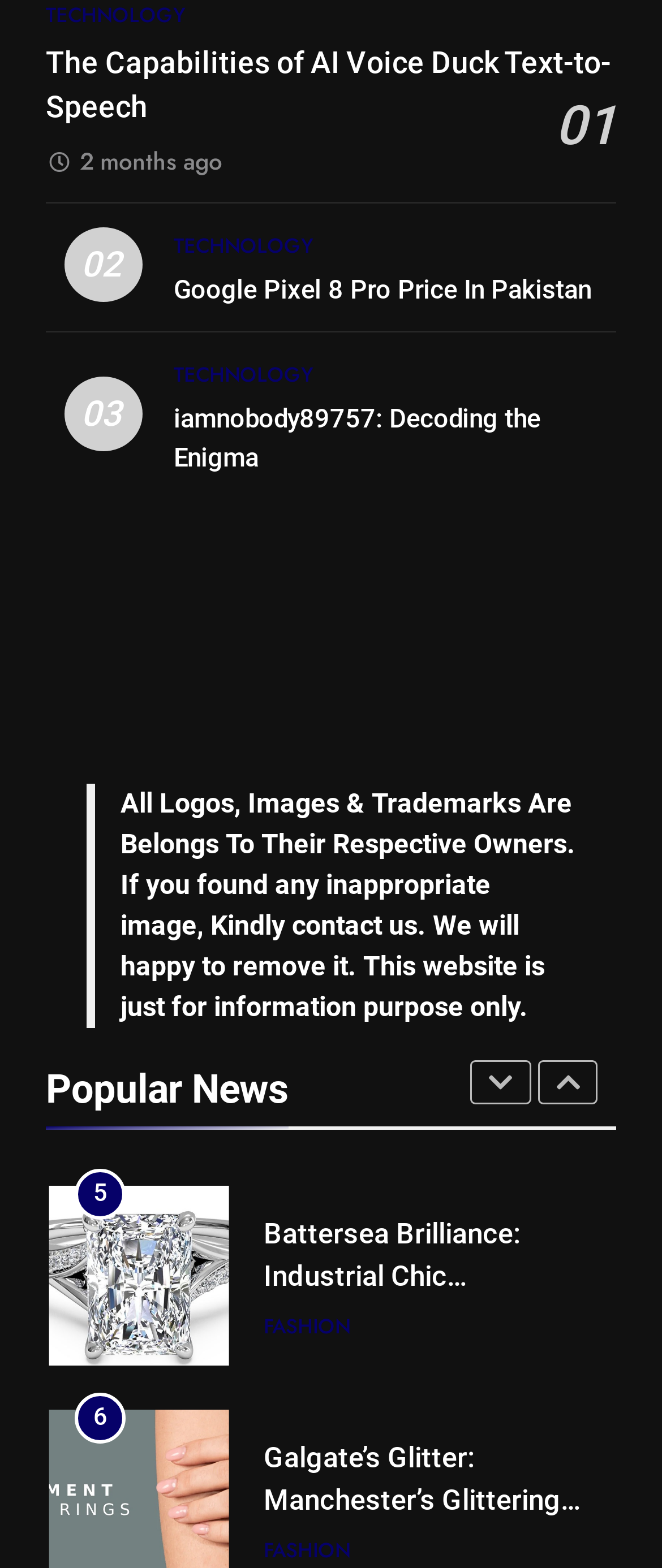How many links are under the 'TECHNOLOGY' heading?
Answer the question with a single word or phrase, referring to the image.

2